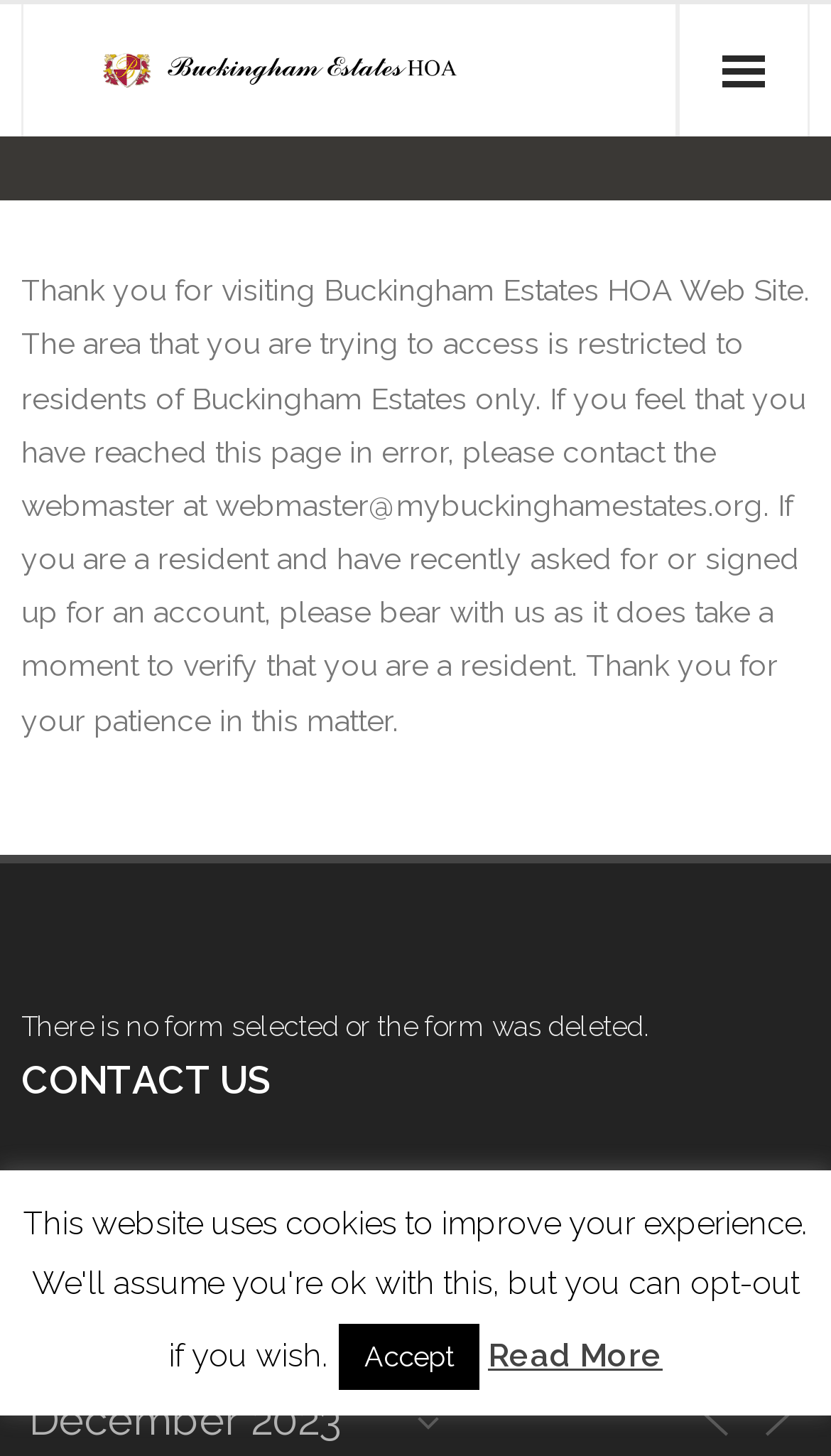Extract the bounding box coordinates for the described element: "Welcome to the Neighborhood". The coordinates should be represented as four float numbers between 0 and 1: [left, top, right, bottom].

[0.051, 0.162, 0.949, 0.229]